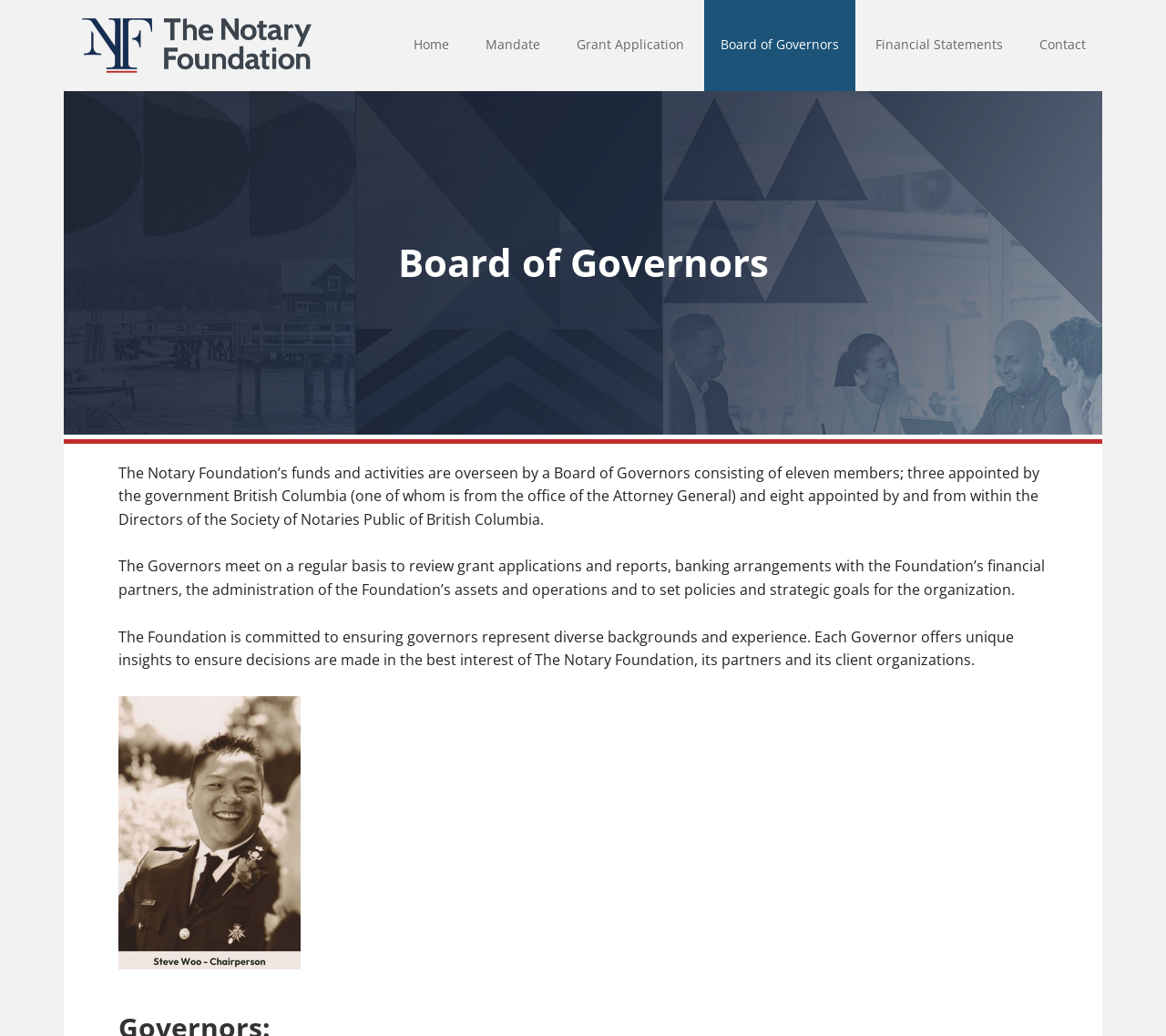Show the bounding box coordinates for the HTML element described as: "Board of Governors".

[0.604, 0.0, 0.734, 0.088]